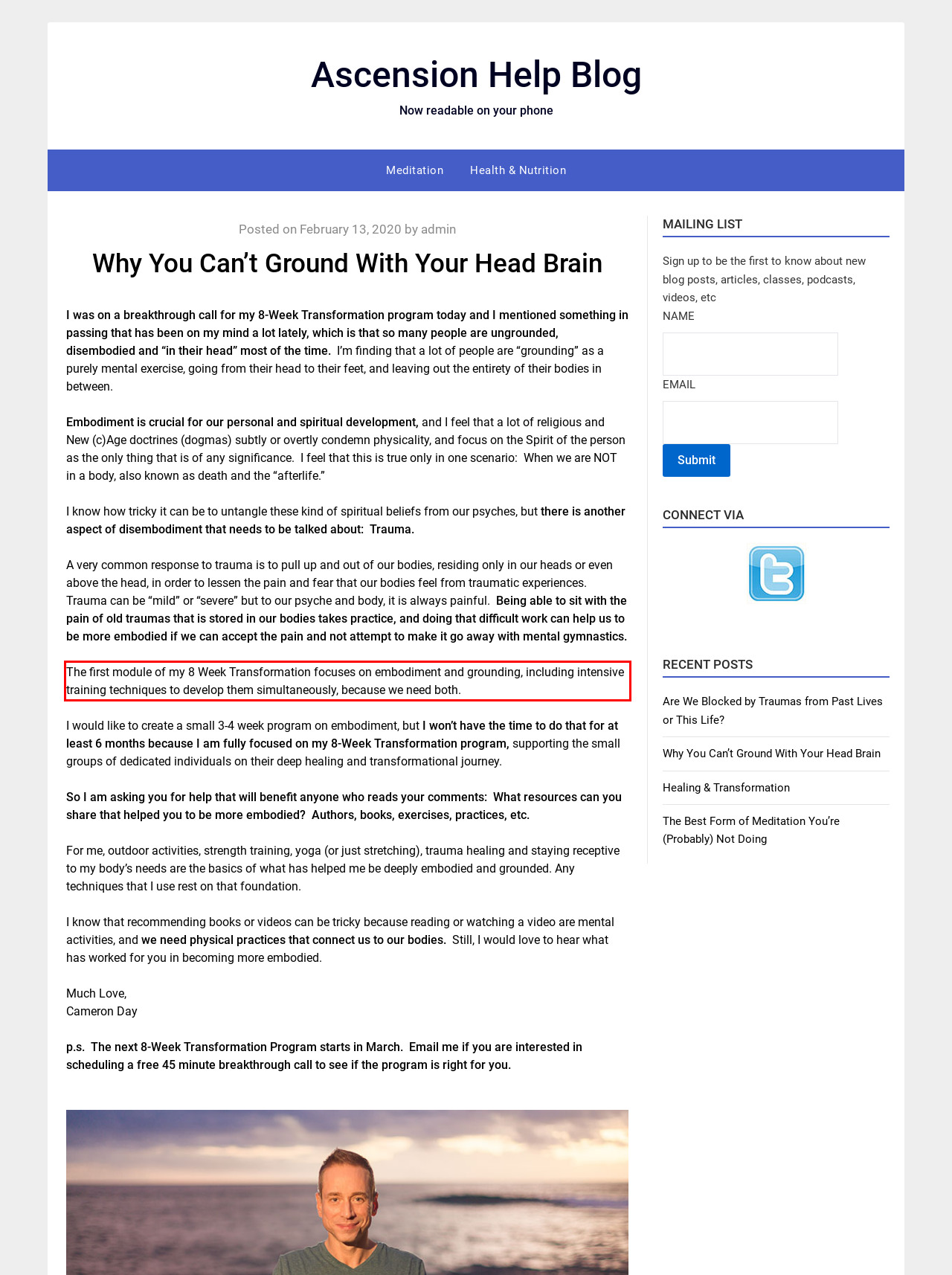From the given screenshot of a webpage, identify the red bounding box and extract the text content within it.

The first module of my 8 Week Transformation focuses on embodiment and grounding, including intensive training techniques to develop them simultaneously, because we need both.